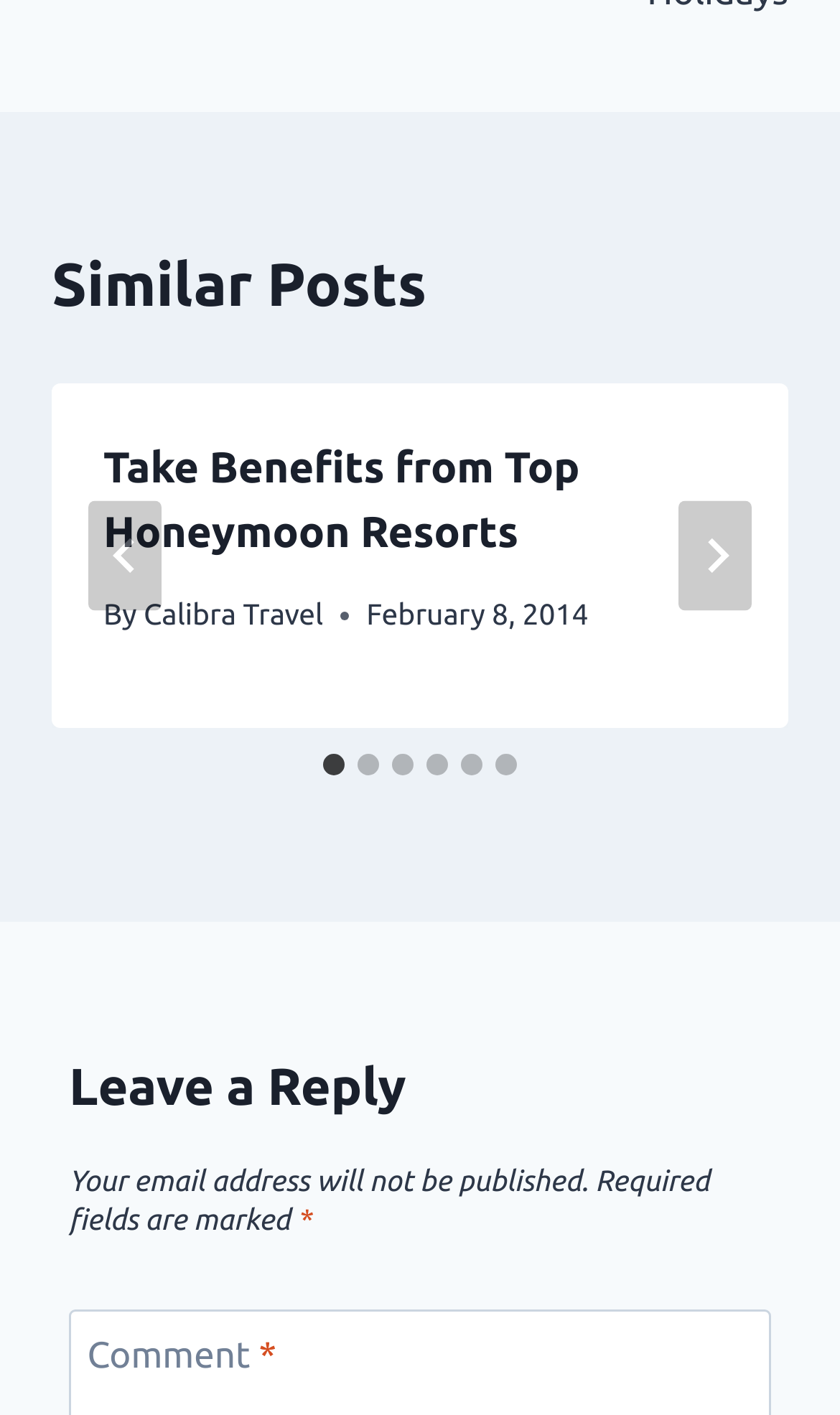Specify the bounding box coordinates of the area to click in order to follow the given instruction: "Go to last slide."

[0.105, 0.354, 0.192, 0.432]